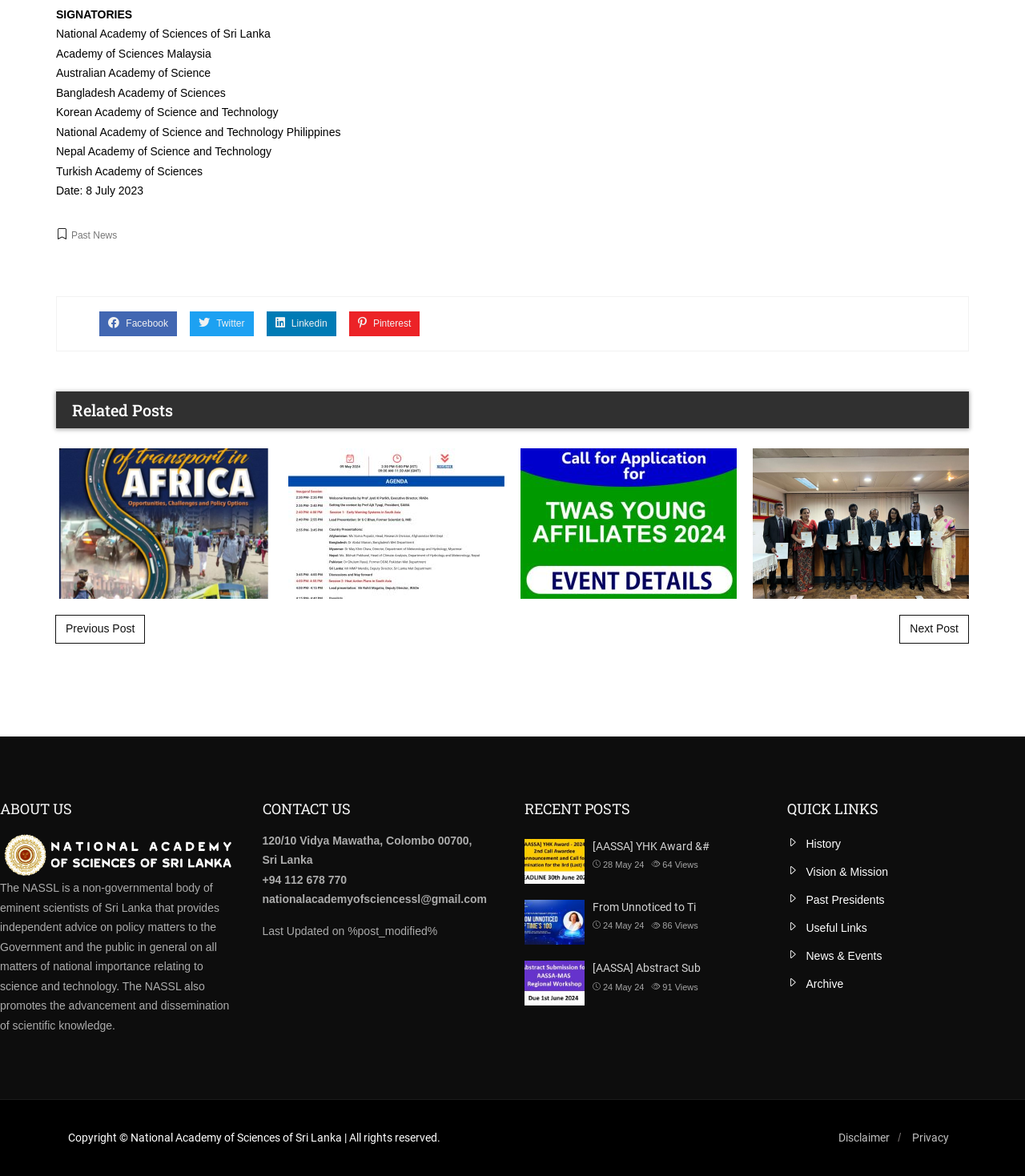Bounding box coordinates are specified in the format (top-left x, top-left y, bottom-right x, bottom-right y). All values are floating point numbers bounded between 0 and 1. Please provide the bounding box coordinate of the region this sentence describes: Disclaimer

[0.818, 0.962, 0.868, 0.973]